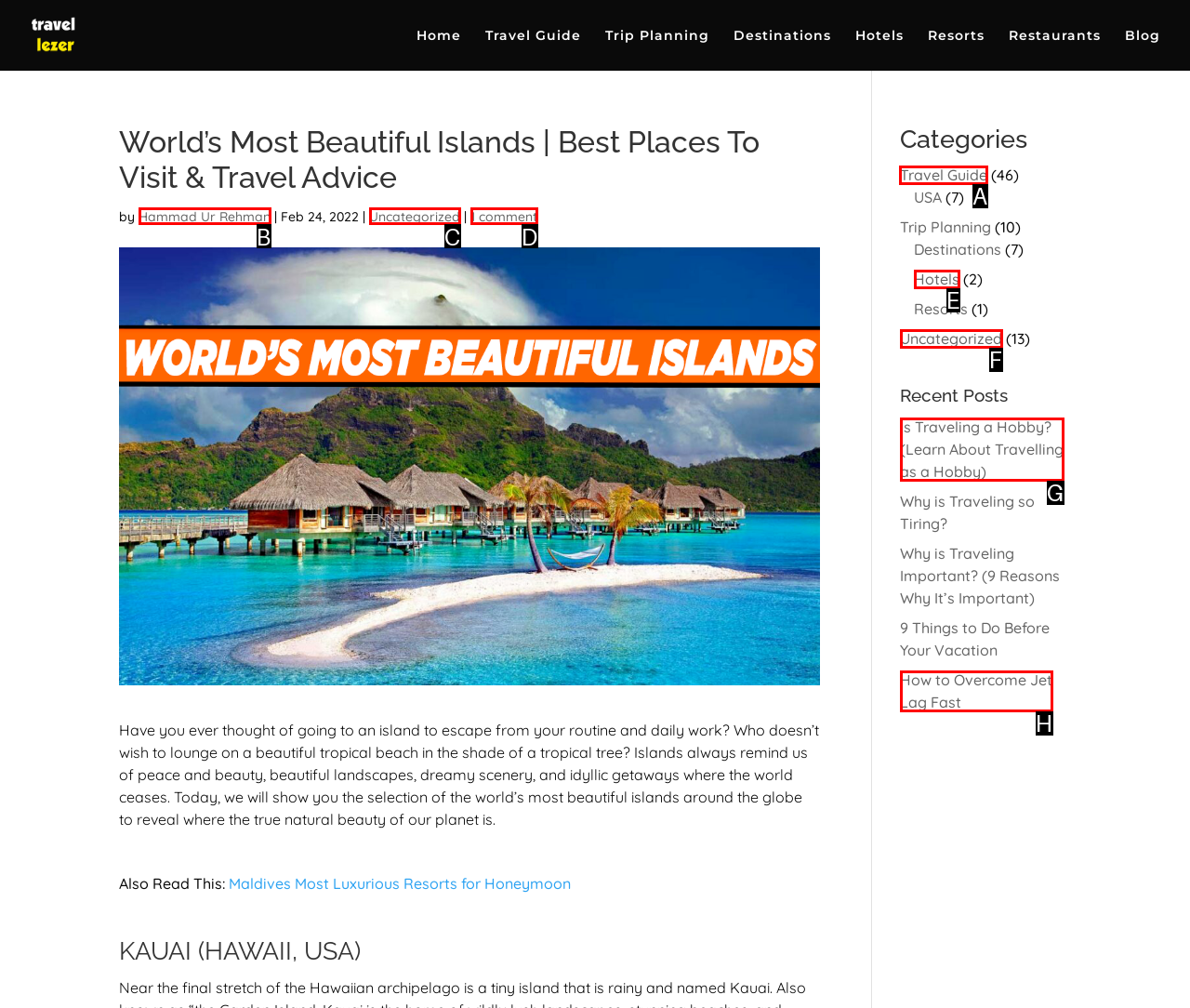Identify the correct HTML element to click for the task: Click on the 'Travel Guide' category. Provide the letter of your choice.

A